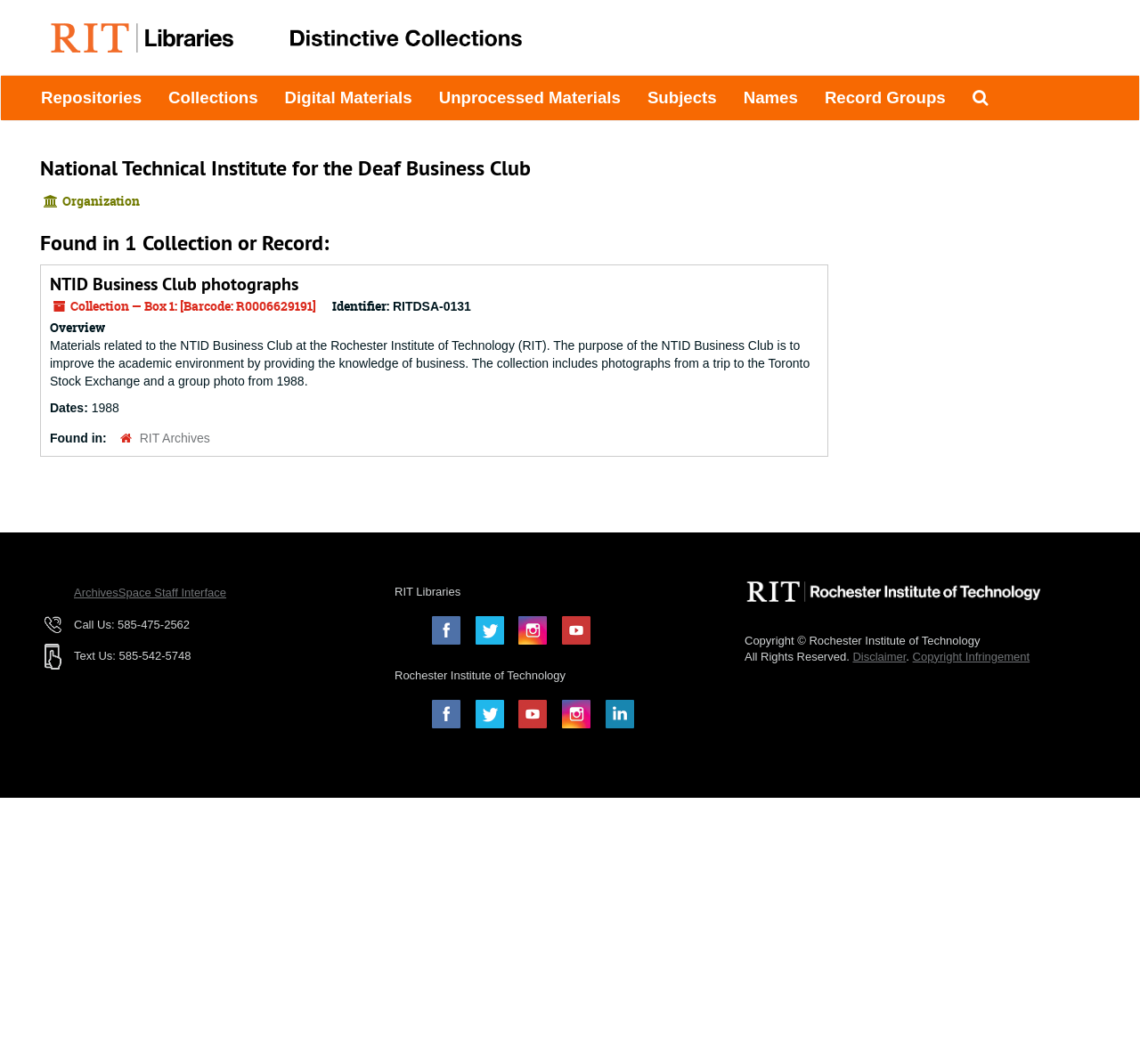Determine the bounding box coordinates for the region that must be clicked to execute the following instruction: "Follow RIT Libraries on Facebook".

[0.379, 0.579, 0.404, 0.606]